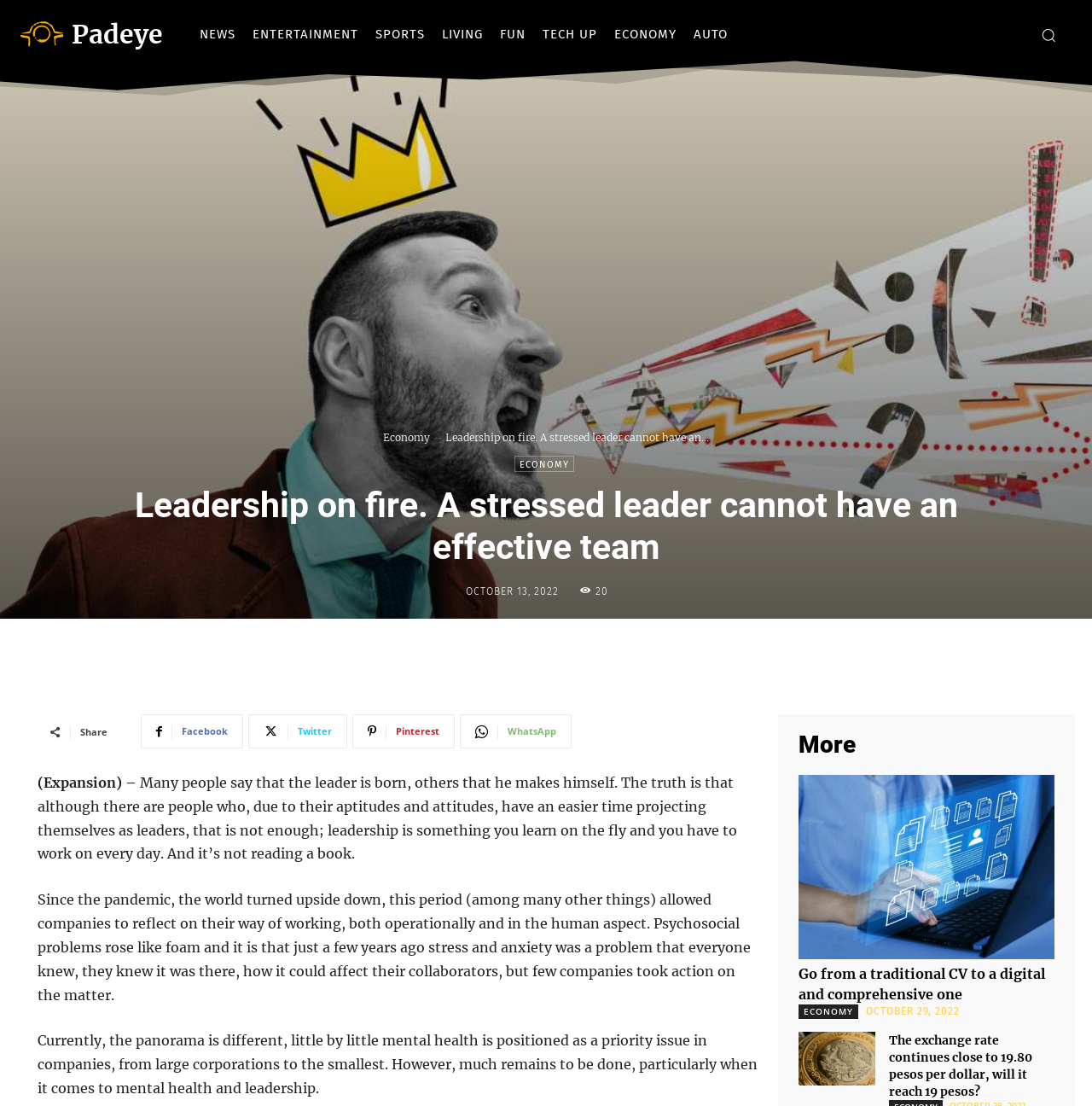Provide the bounding box coordinates of the HTML element this sentence describes: "Entertainment". The bounding box coordinates consist of four float numbers between 0 and 1, i.e., [left, top, right, bottom].

[0.223, 0.008, 0.336, 0.054]